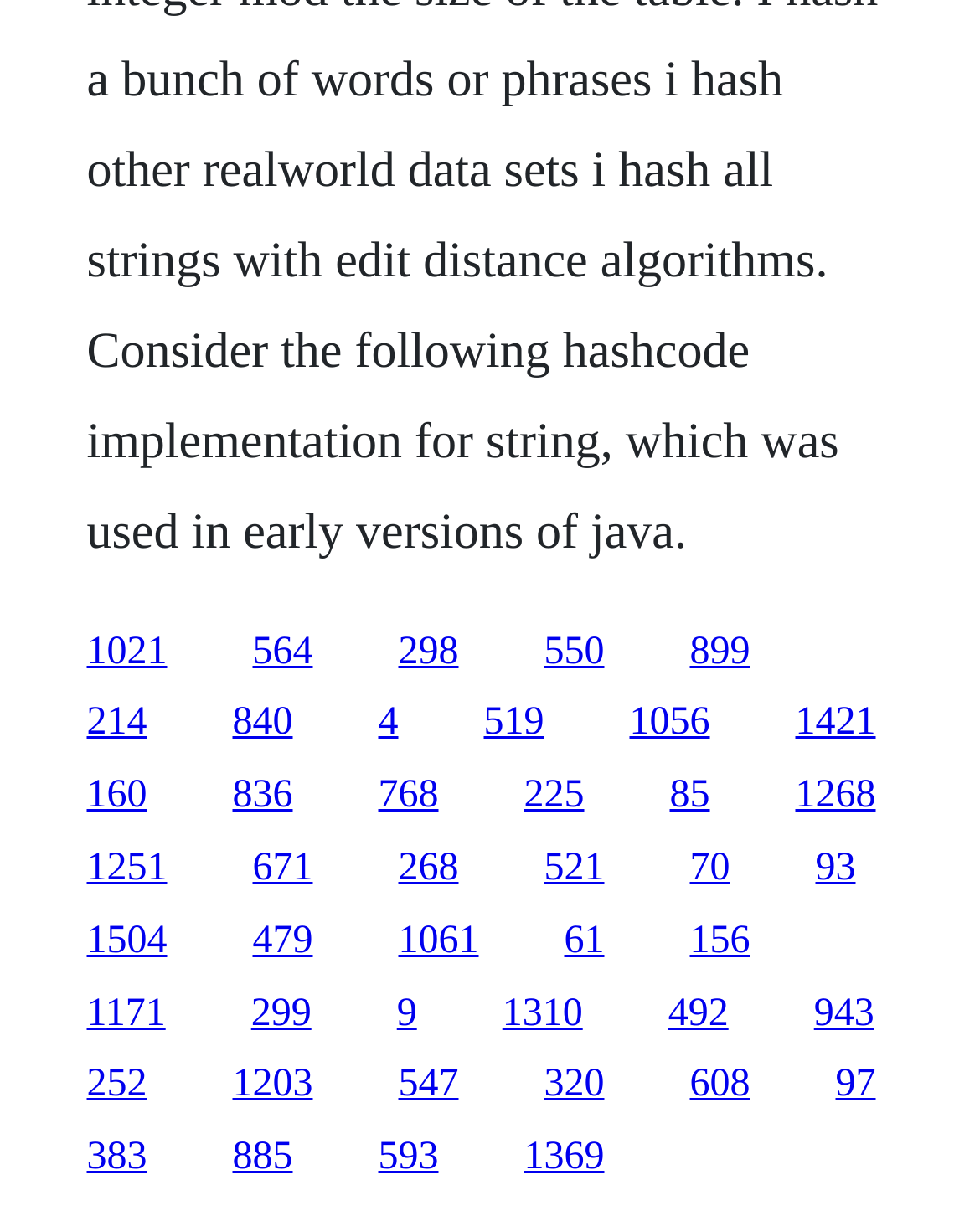Respond to the question below with a single word or phrase:
Are the links arranged in a single row?

No